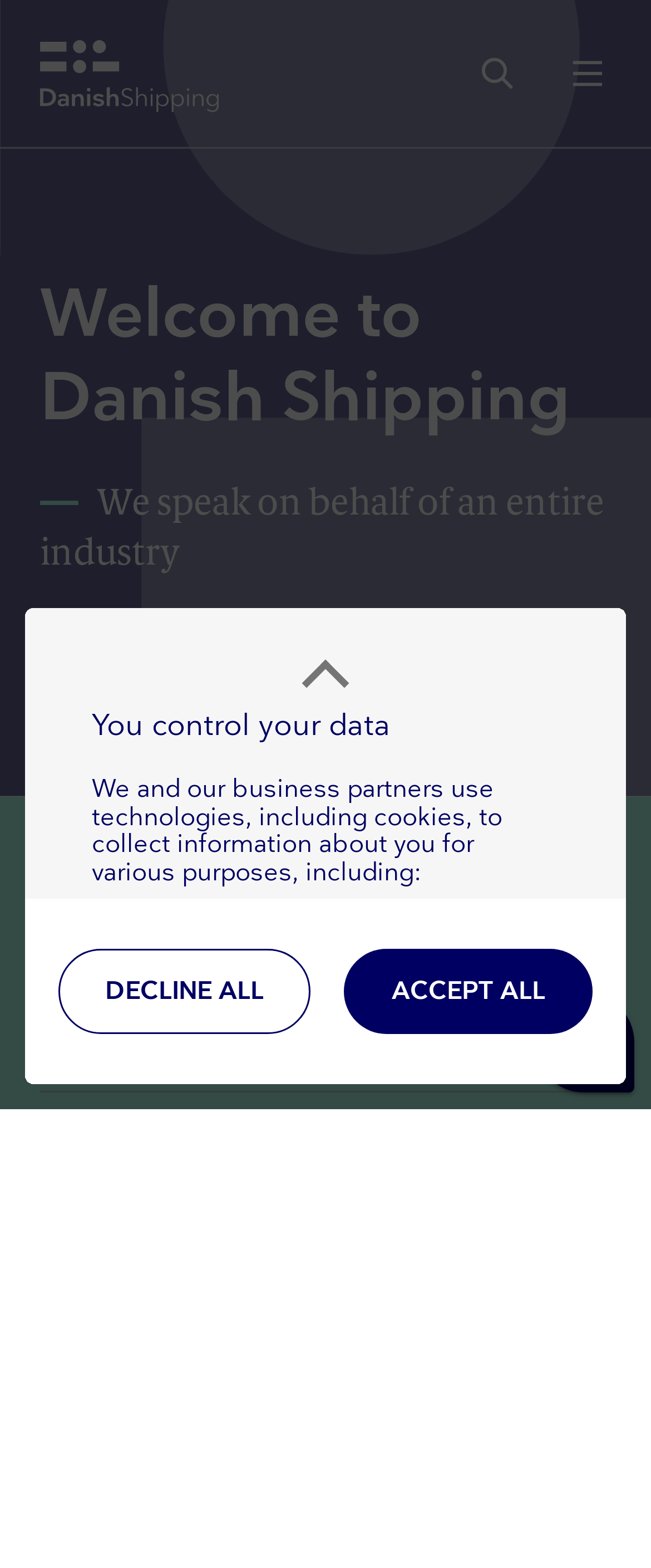What is the main topic of the webpage?
Based on the image content, provide your answer in one word or a short phrase.

Shipping industry